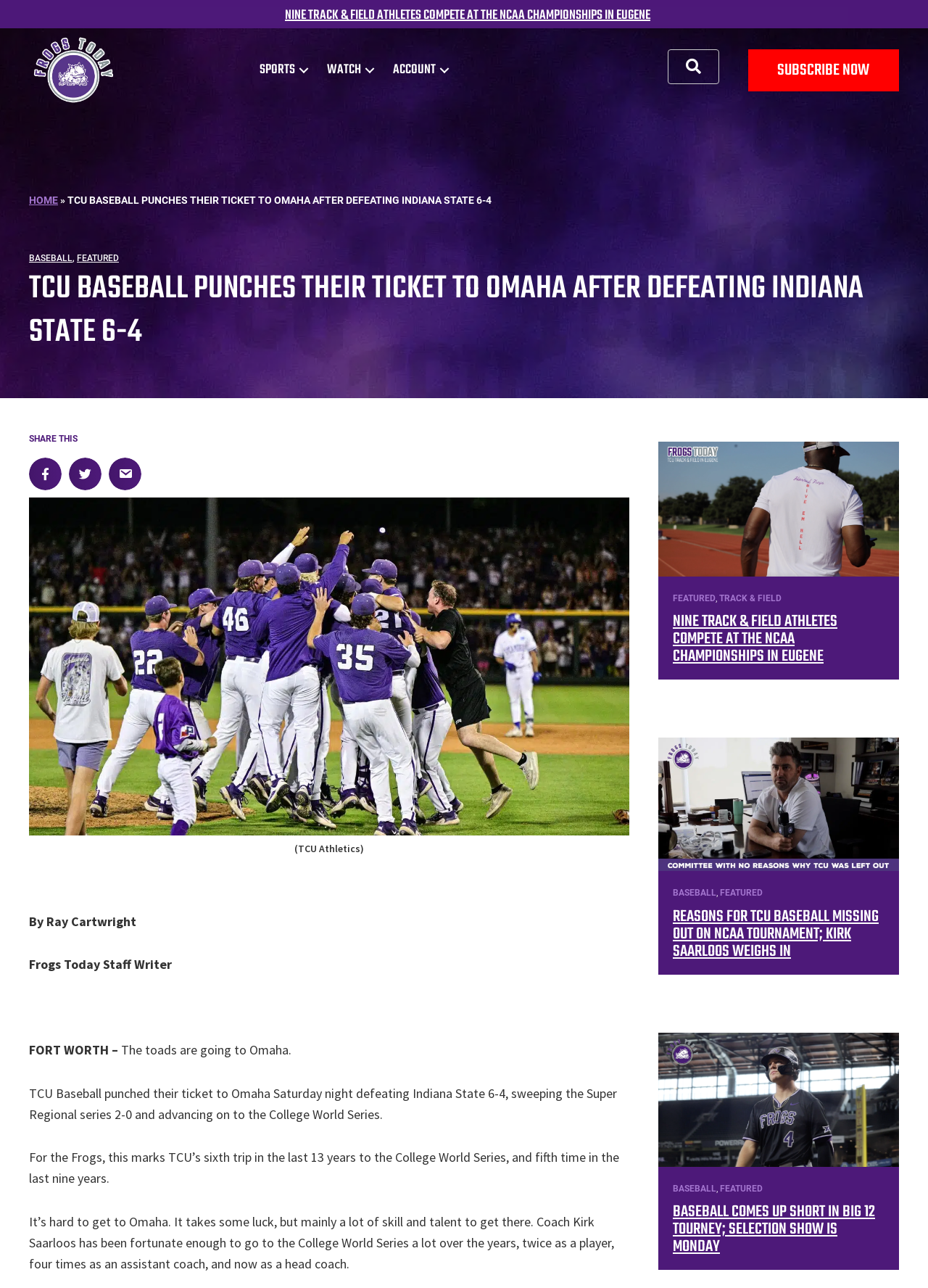What is the name of the sports team?
Please provide a comprehensive answer based on the details in the screenshot.

I inferred this answer by looking at the heading 'TCU BASEBALL PUNCHES THEIR TICKET TO OMAHA AFTER DEFEATING INDIANA STATE 6-4' and the text 'TCU Baseball punched their ticket to Omaha Saturday night defeating Indiana State 6-4...' which suggests that the webpage is about TCU Baseball.